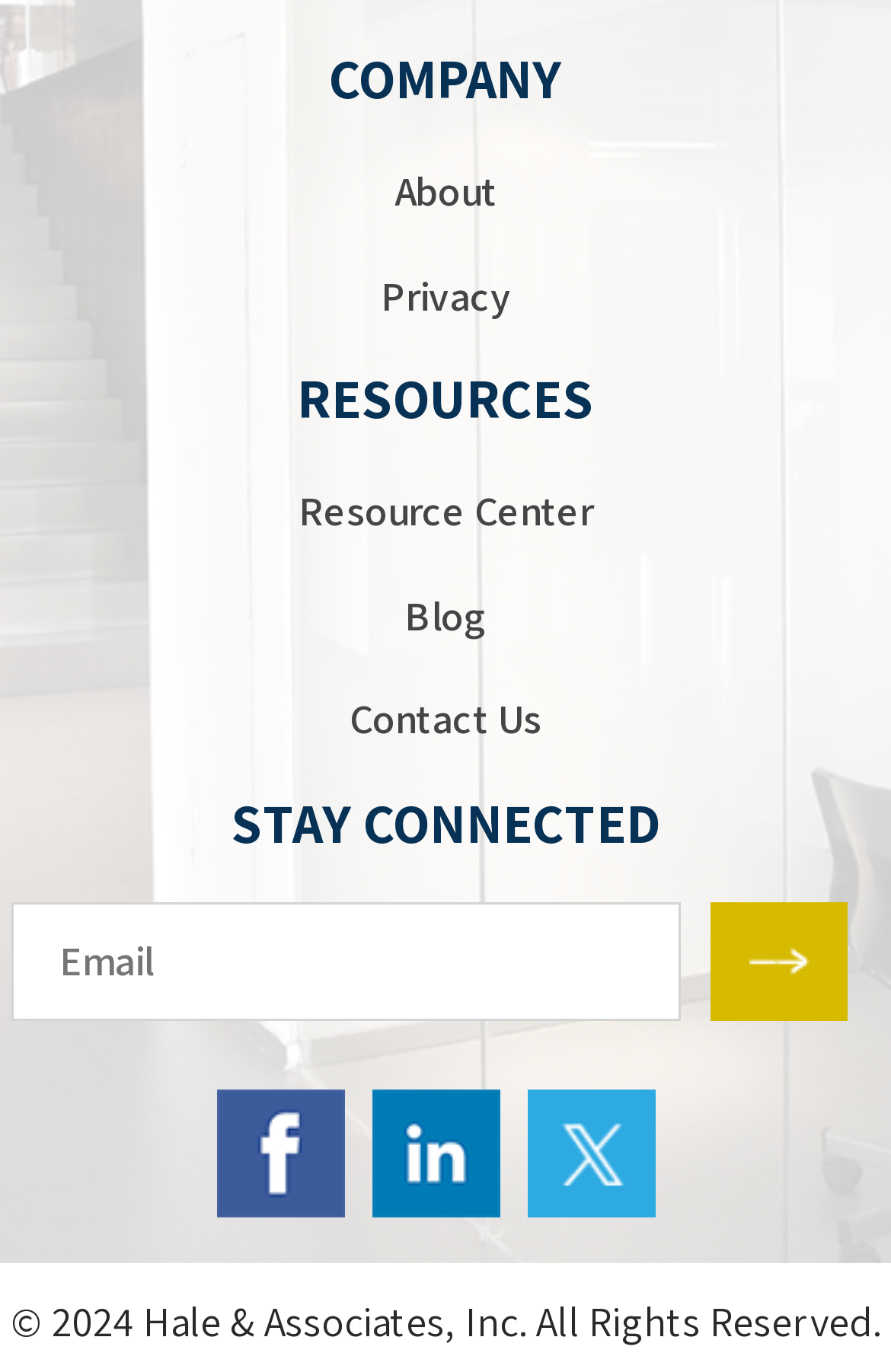Pinpoint the bounding box coordinates of the element to be clicked to execute the instruction: "Contact Us".

[0.392, 0.505, 0.608, 0.543]